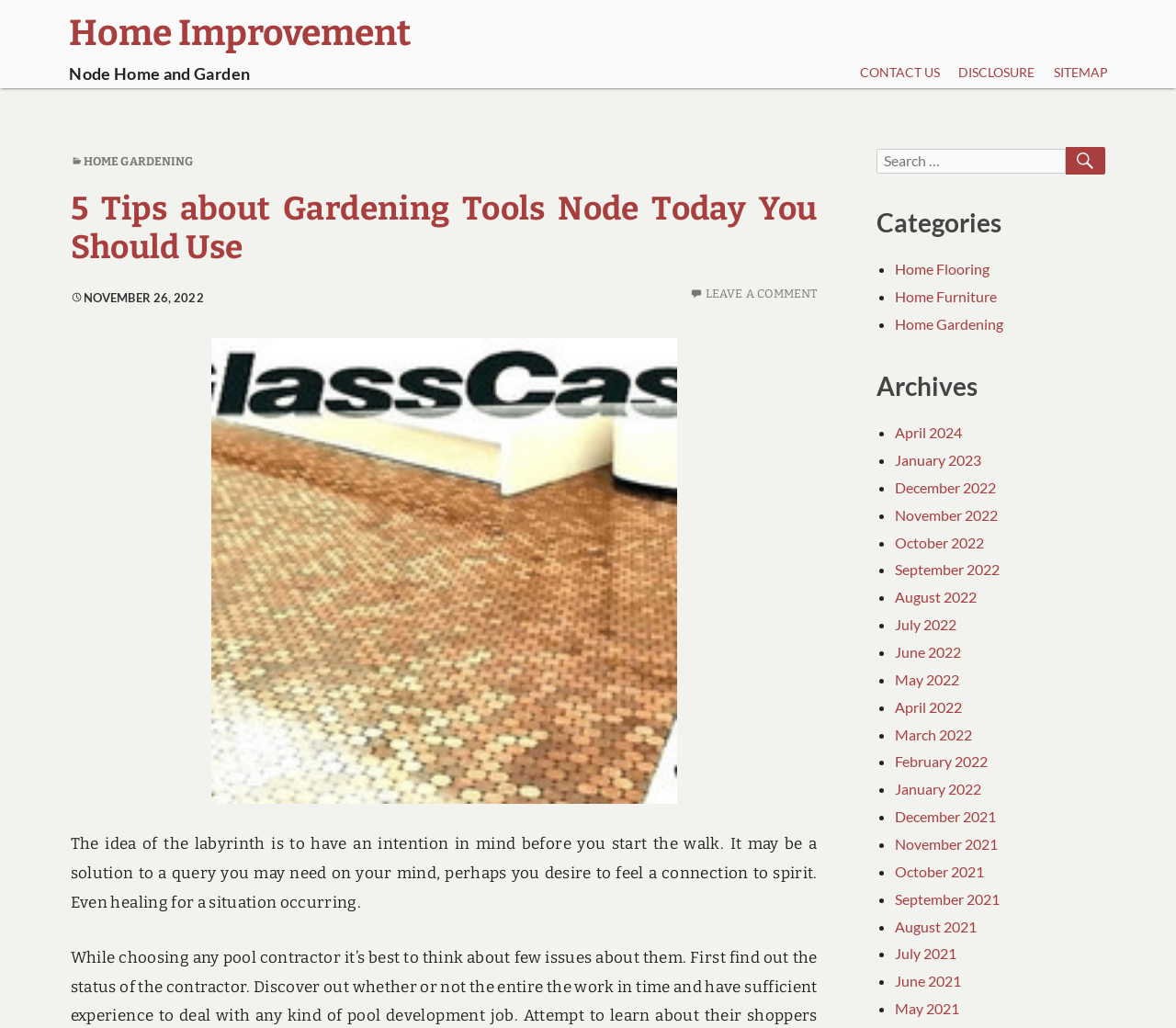Observe the image and answer the following question in detail: What is the category of the article?

I determined the category of the article by looking at the breadcrumbs at the top of the page, which show 'Home Improvement Node Home and Garden'. Additionally, the article title '5 Tips about Gardening Tools Node Today You Should Use' suggests that the category is related to gardening, and the link 'Home Gardening' in the categories section confirms this.